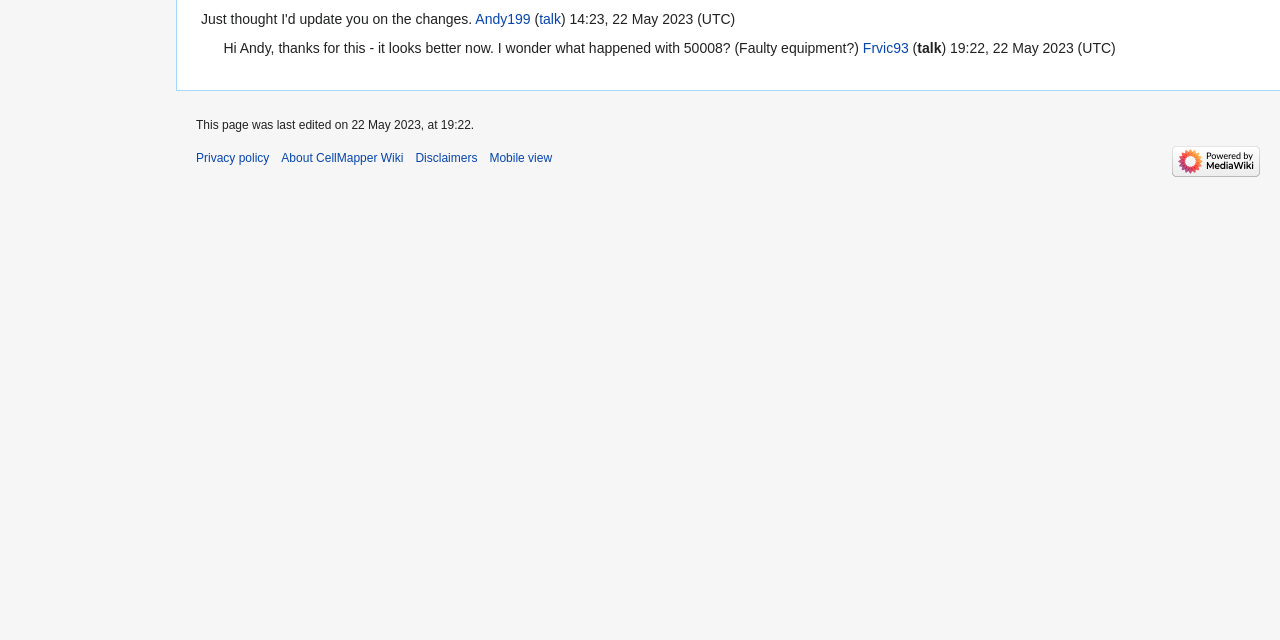Find the bounding box coordinates for the HTML element specified by: "About CellMapper Wiki".

[0.22, 0.236, 0.315, 0.258]